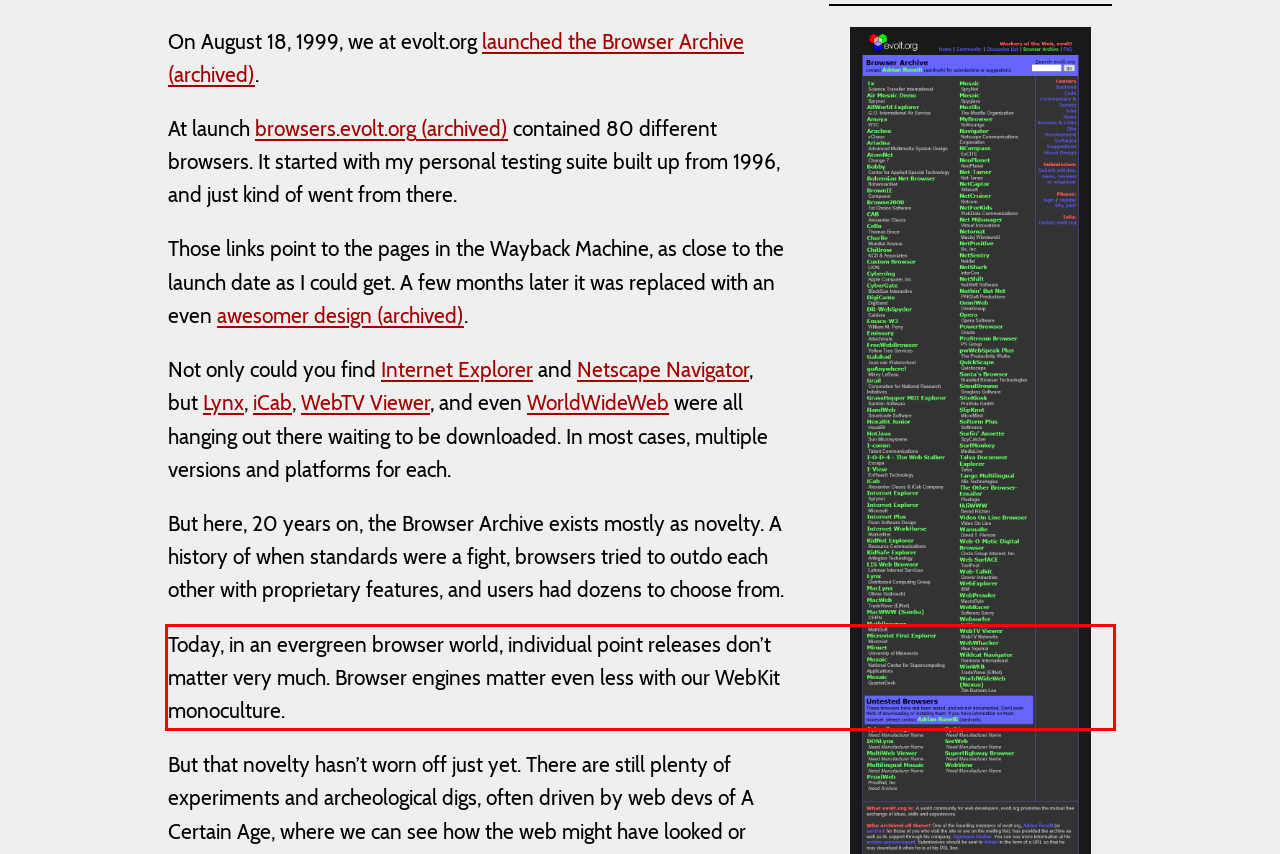Identify the text inside the red bounding box in the provided webpage screenshot and transcribe it.

Today, in an evergreen browser world, individual point releases don’t matter very much. Browser engines matter even less with our WebKit monoculture.